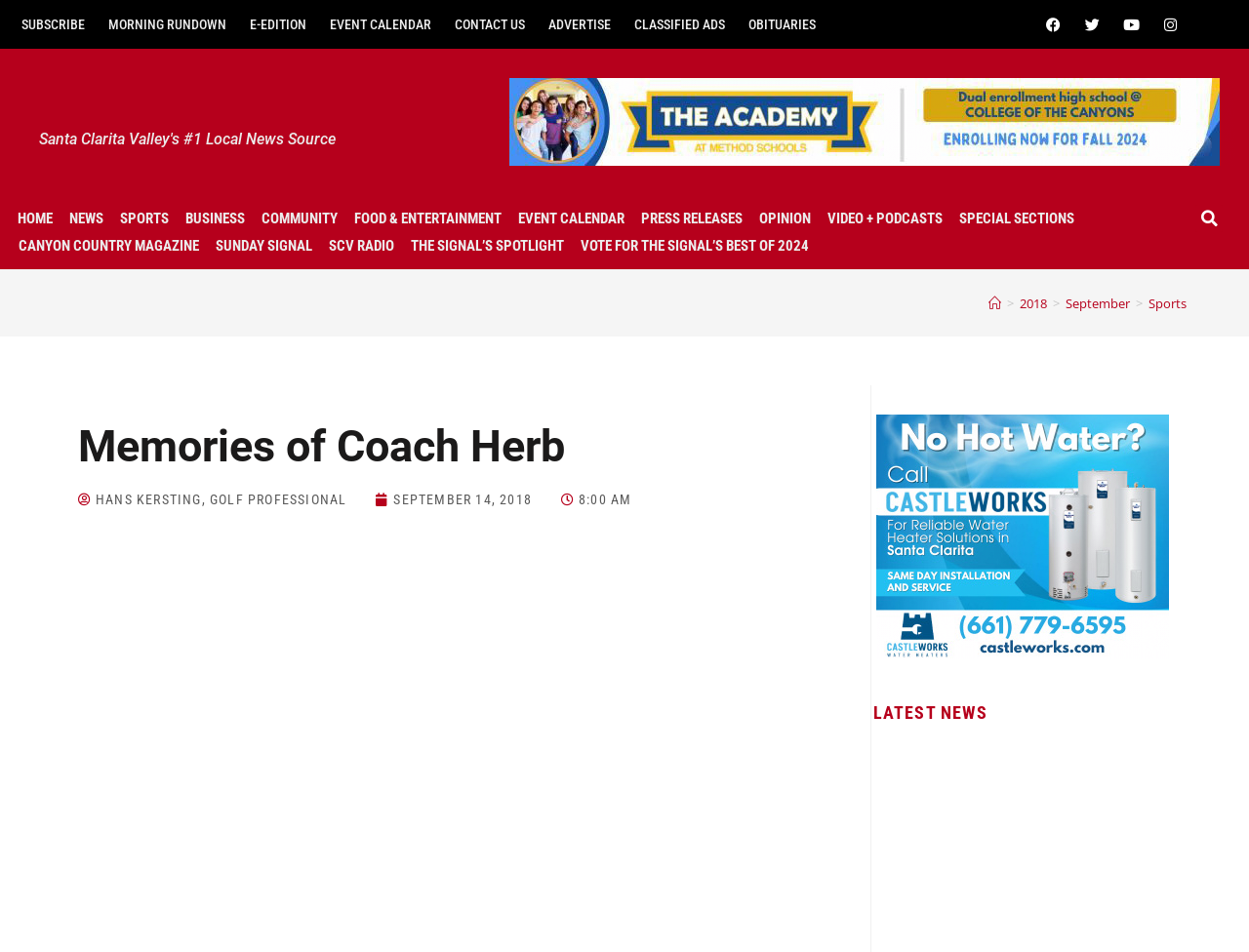Please give a succinct answer using a single word or phrase:
What is the date of the article?

September 14, 2018